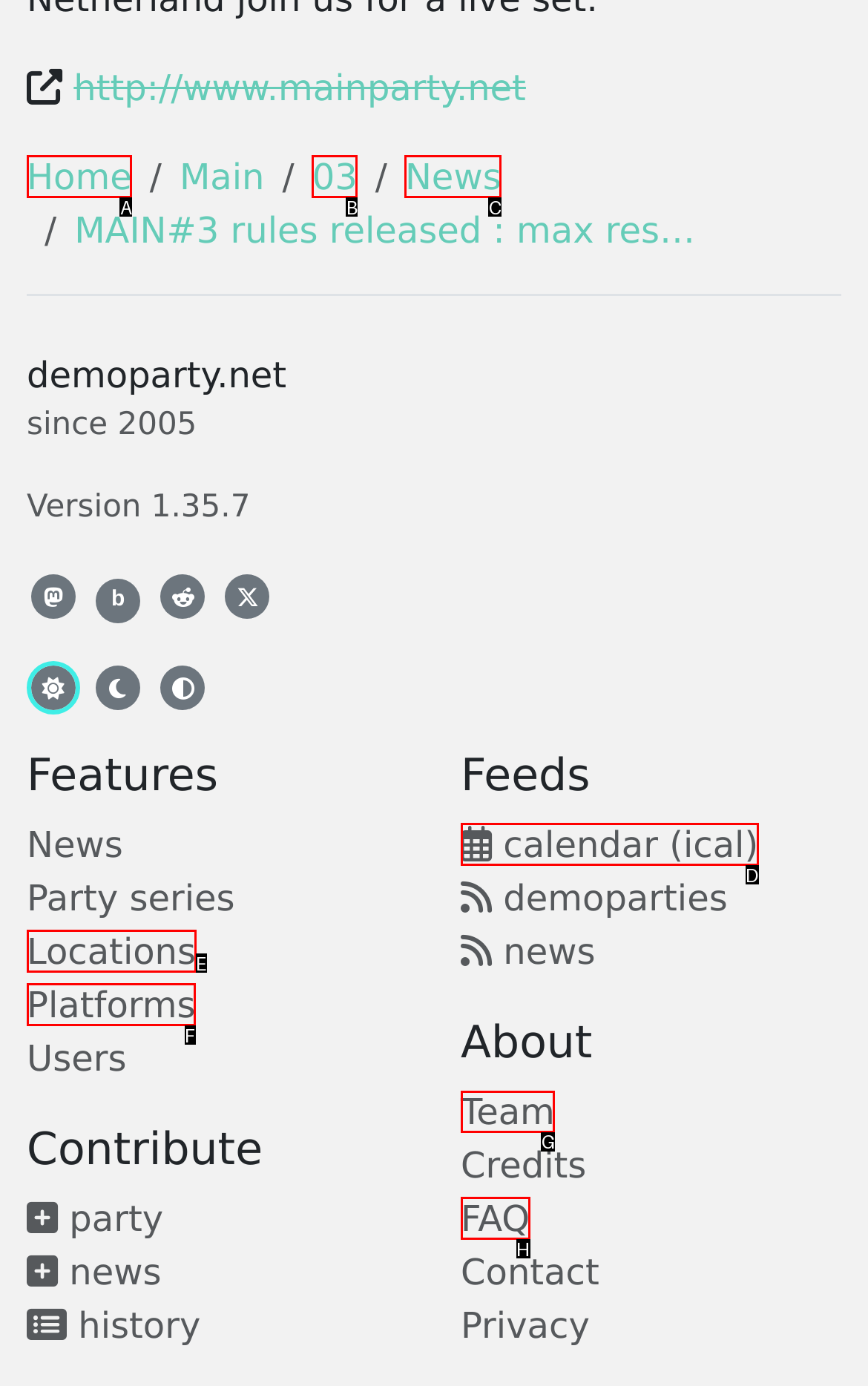Determine the letter of the element I should select to fulfill the following instruction: view team information. Just provide the letter.

G